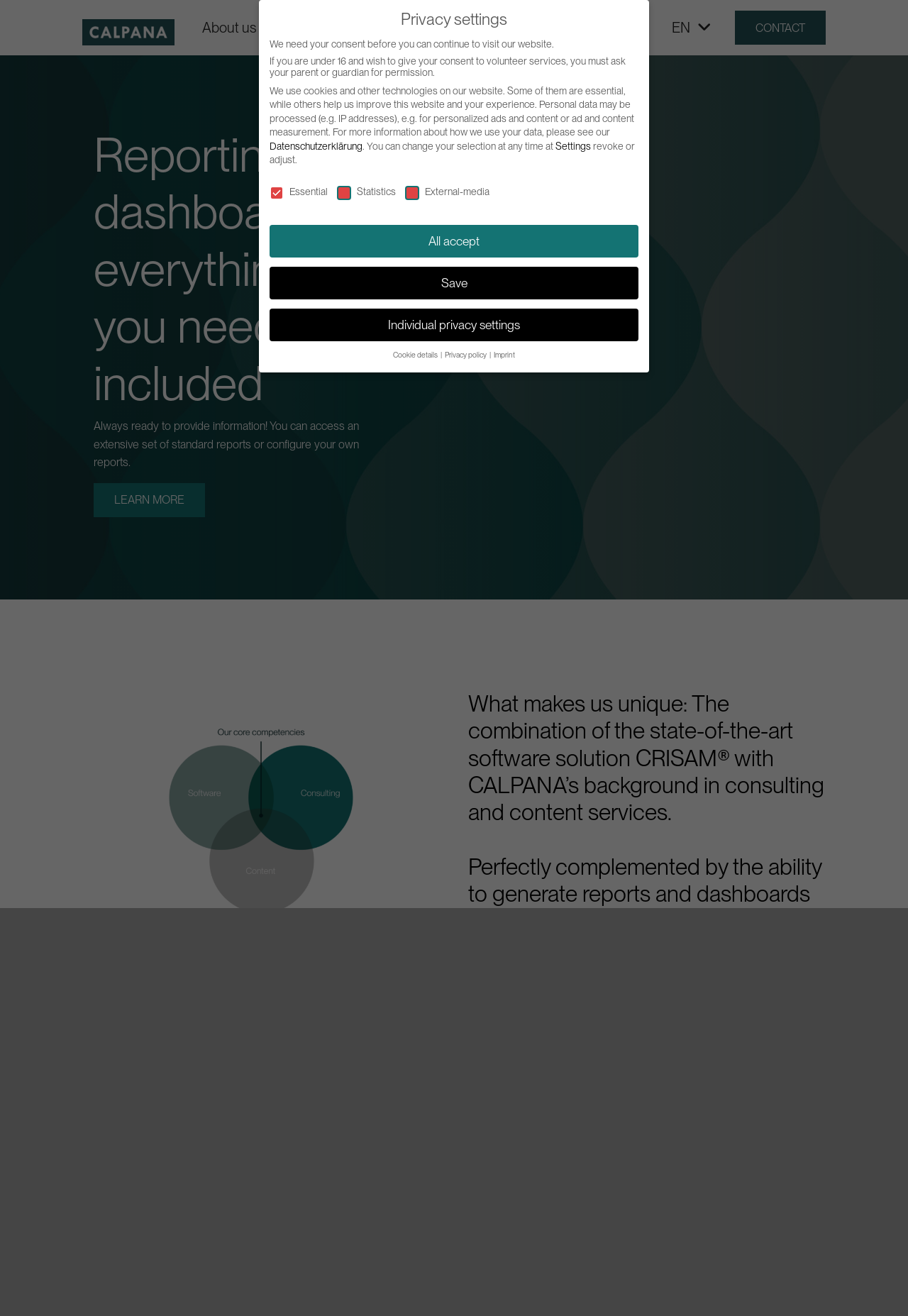Your task is to find and give the main heading text of the webpage.

Reporting & dashboards - everything you need included